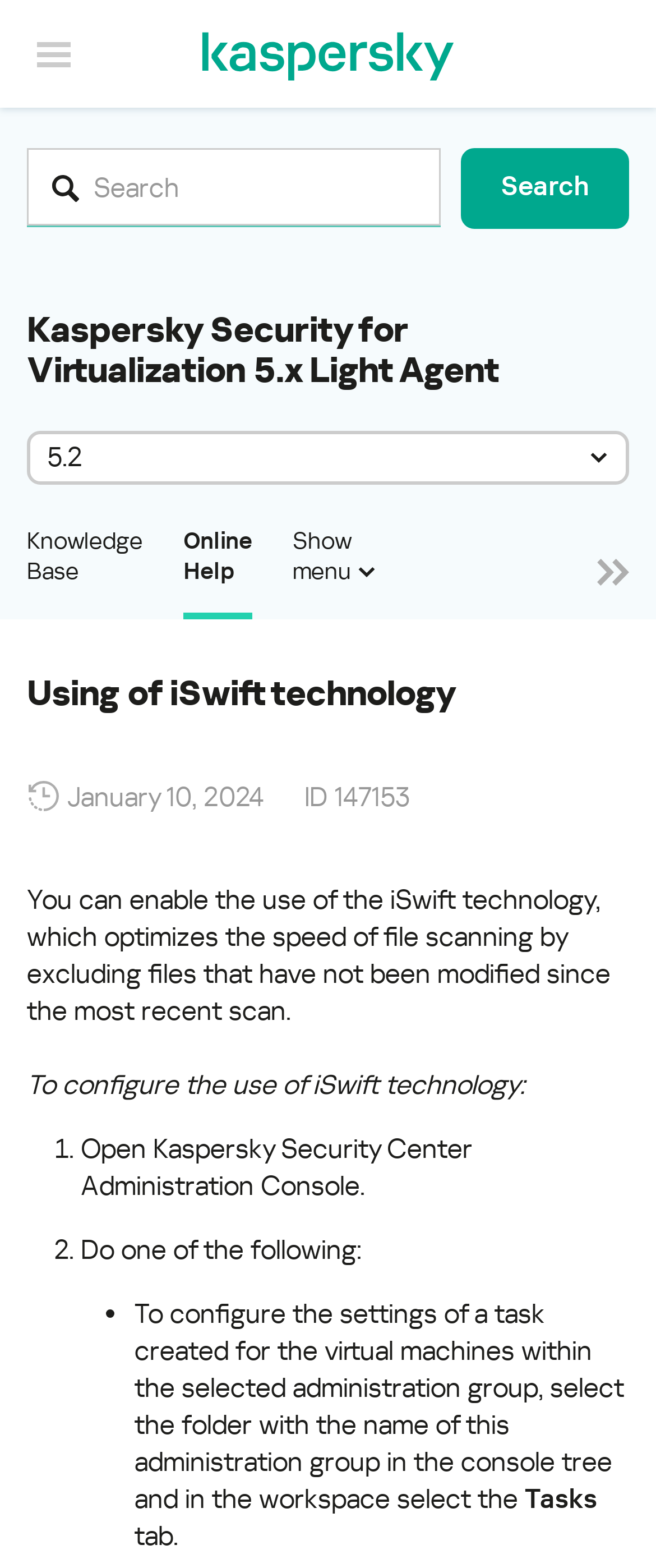Identify the bounding box coordinates for the UI element mentioned here: "6.0". Provide the coordinates as four float values between 0 and 1, i.e., [left, top, right, bottom].

[0.041, 0.309, 0.908, 0.361]